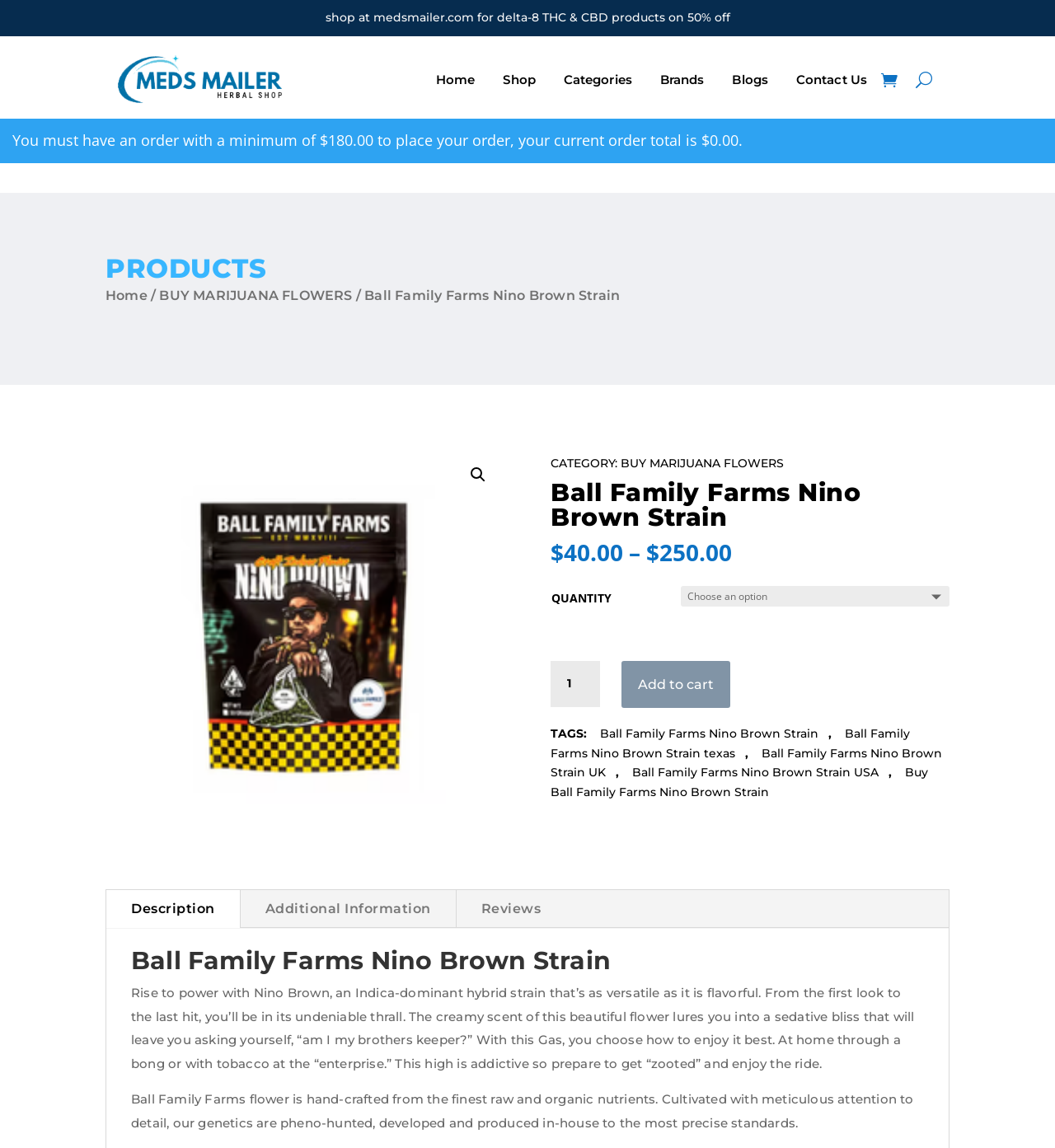Pinpoint the bounding box coordinates of the element that must be clicked to accomplish the following instruction: "Read the product description". The coordinates should be in the format of four float numbers between 0 and 1, i.e., [left, top, right, bottom].

[0.124, 0.858, 0.867, 0.933]